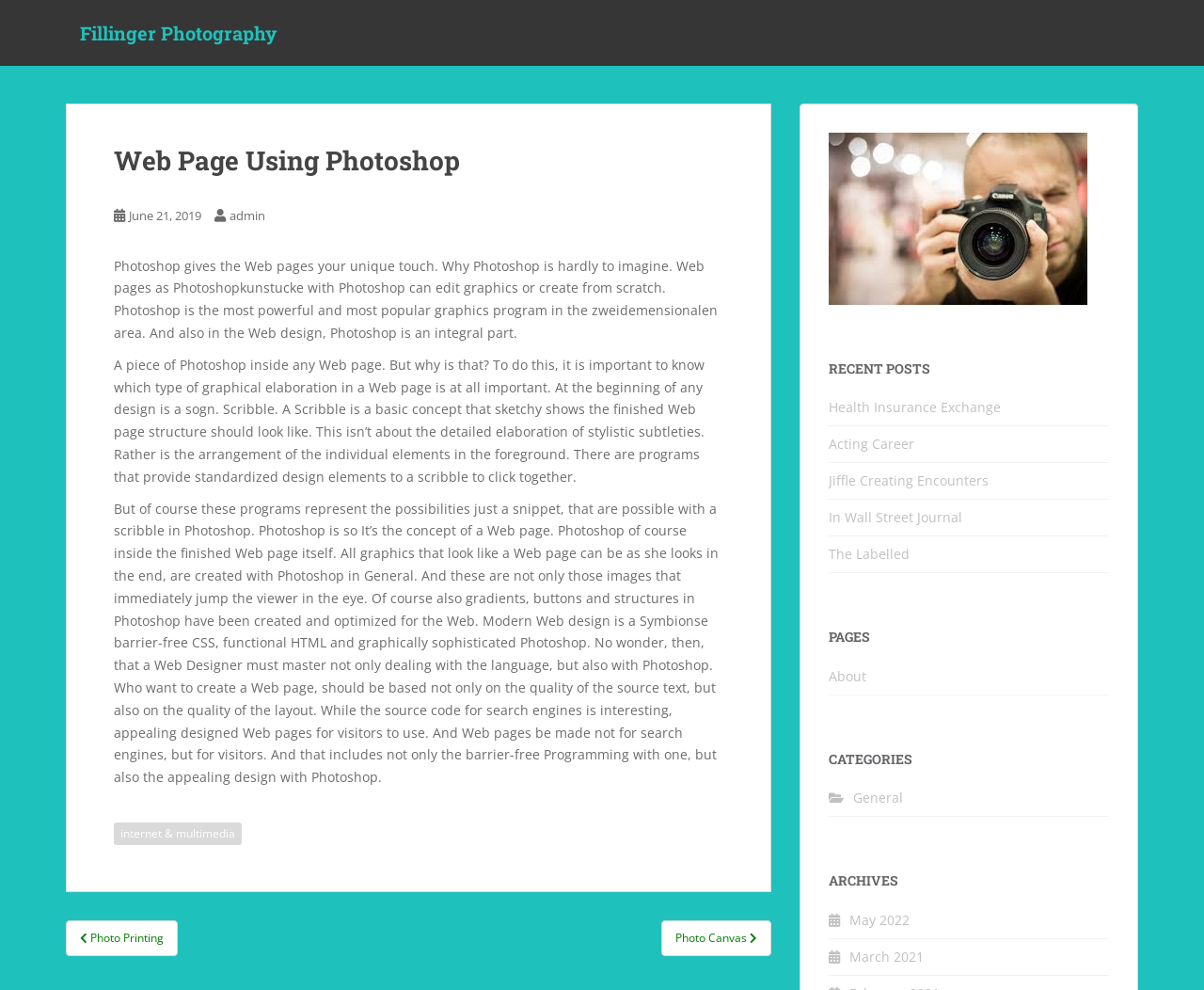Please identify the bounding box coordinates of the region to click in order to complete the task: "Check the 'About' page". The coordinates must be four float numbers between 0 and 1, specified as [left, top, right, bottom].

[0.688, 0.674, 0.72, 0.692]